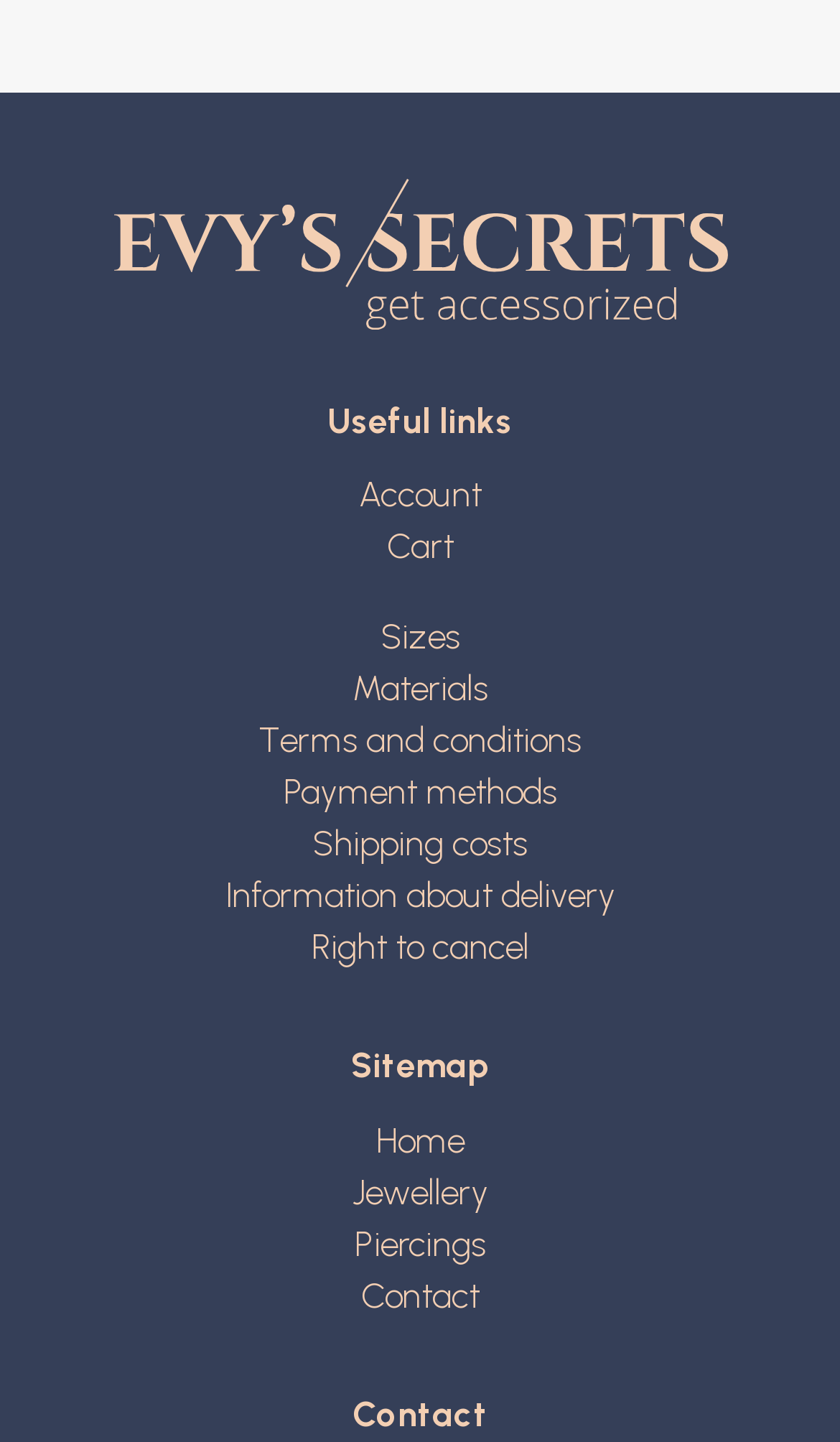Locate the bounding box coordinates of the item that should be clicked to fulfill the instruction: "Go to home page".

[0.447, 0.777, 0.553, 0.805]